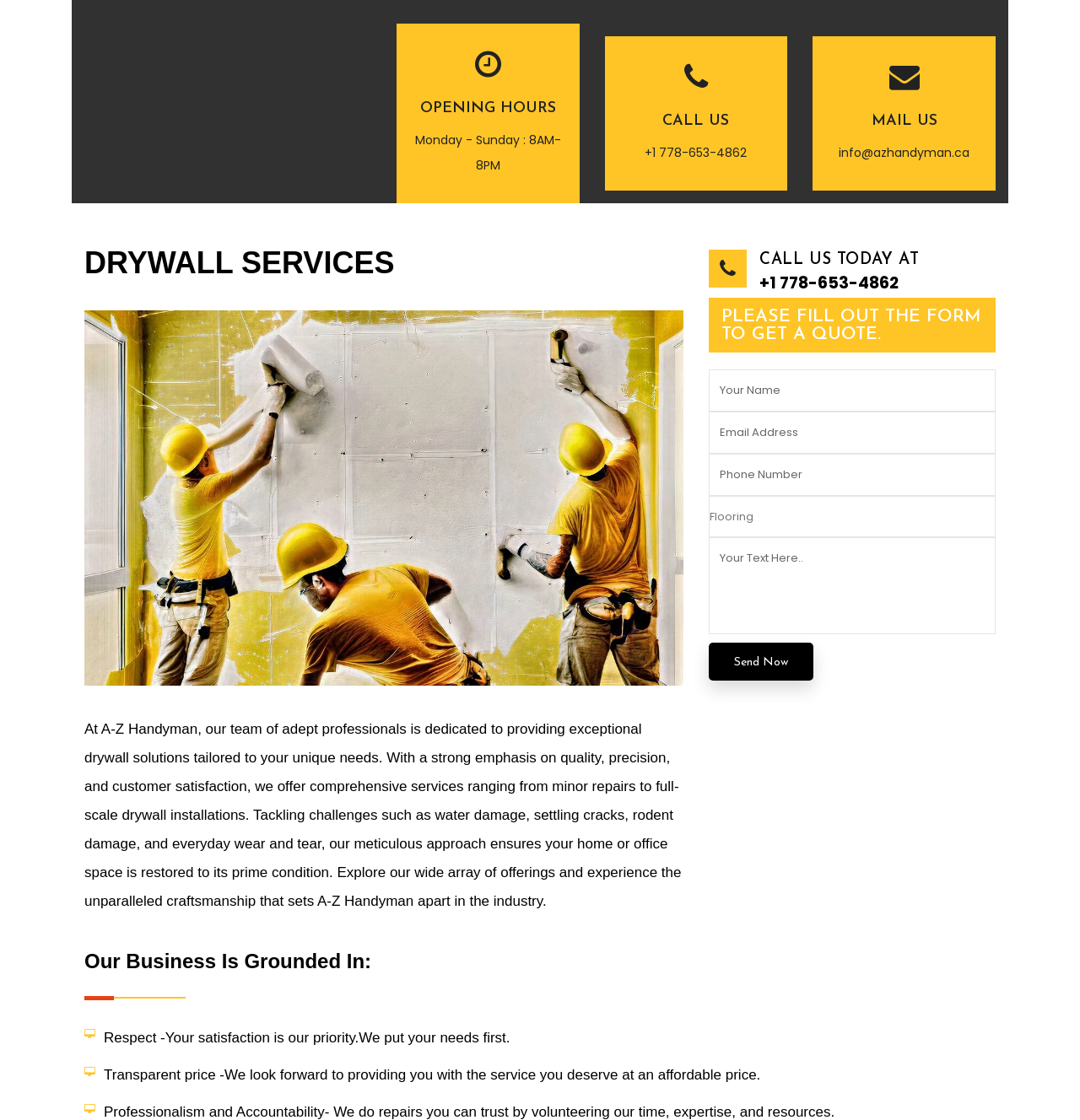Answer with a single word or phrase: 
What is the phone number to call?

+1 778-653-4862